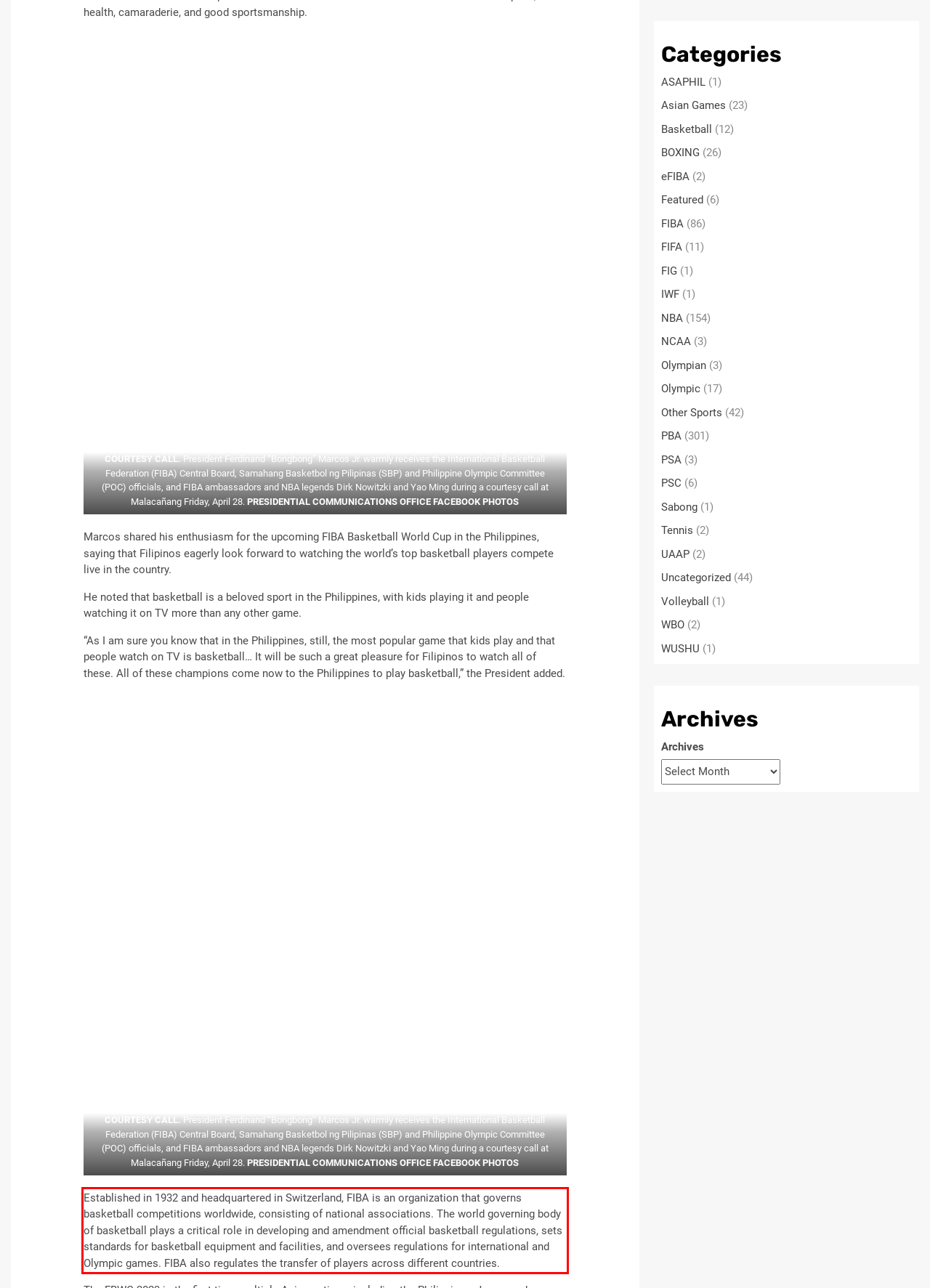Observe the screenshot of the webpage, locate the red bounding box, and extract the text content within it.

Established in 1932 and headquartered in Switzerland, FIBA is an organization that governs basketball competitions worldwide, consisting of national associations. The world governing body of basketball plays a critical role in developing and amendment official basketball regulations, sets standards for basketball equipment and facilities, and oversees regulations for international and Olympic games. FIBA also regulates the transfer of players across different countries.